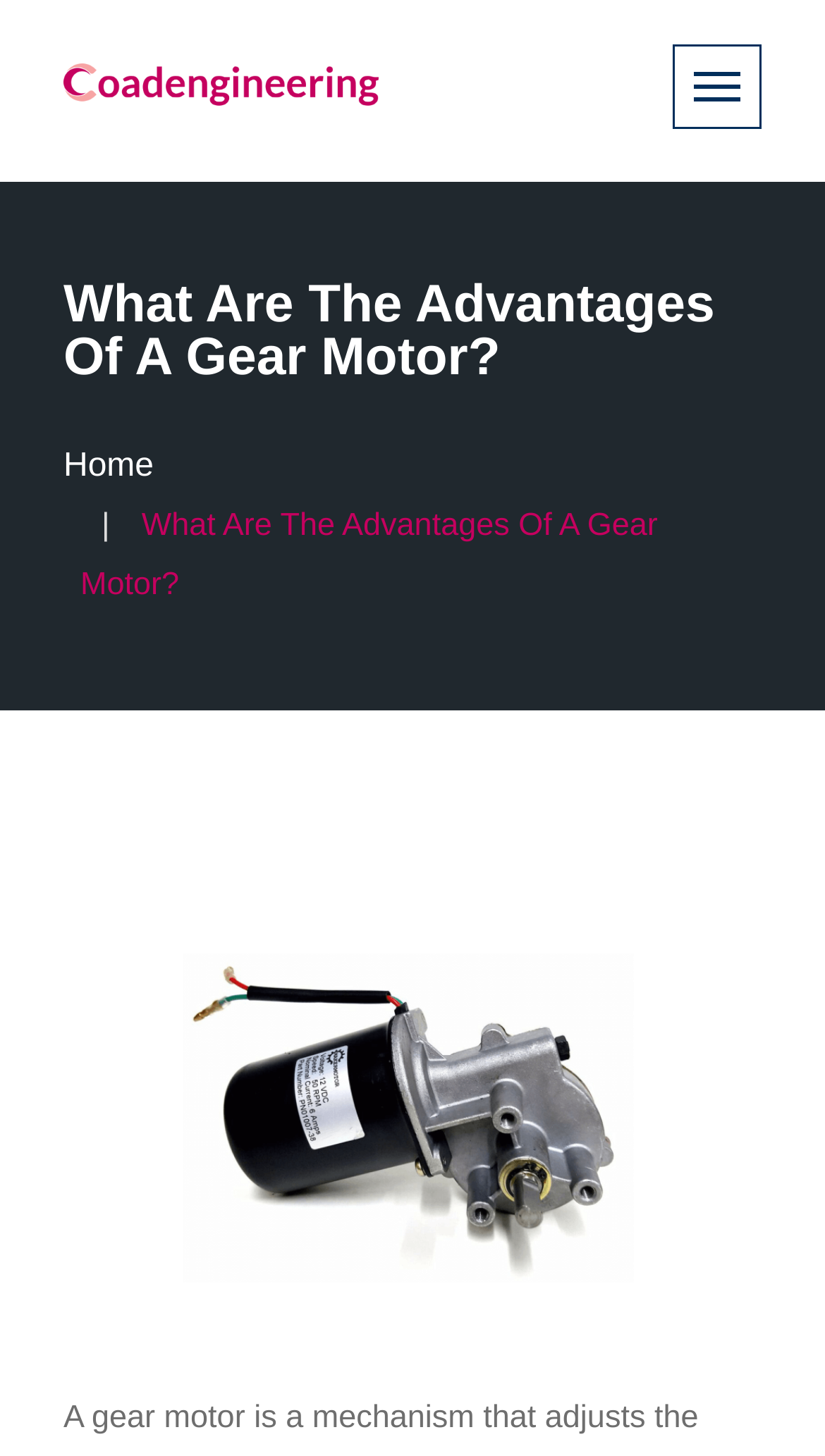Deliver a detailed narrative of the webpage's visual and textual elements.

The webpage is about the advantages of a gear motor, with a title "What Are The Advantages Of A Gear Motor?" prominently displayed at the top. Below the title, there is a breadcrumb navigation section that shows the current page's position in the website's hierarchy, with a link to the "Home" page. 

To the top left of the page, there is a link to "Coadengineering" accompanied by an image with the same name. This link and image are positioned near the top edge of the page. 

On the top right side of the page, there is another link with no text description. This link is positioned near the top edge of the page, but more to the right compared to the "Coadengineering" link and image.

The webpage also contains an image with the same title as the webpage, "What Are The Advantages Of A Gear Motor?", which is positioned at the bottom of the page.